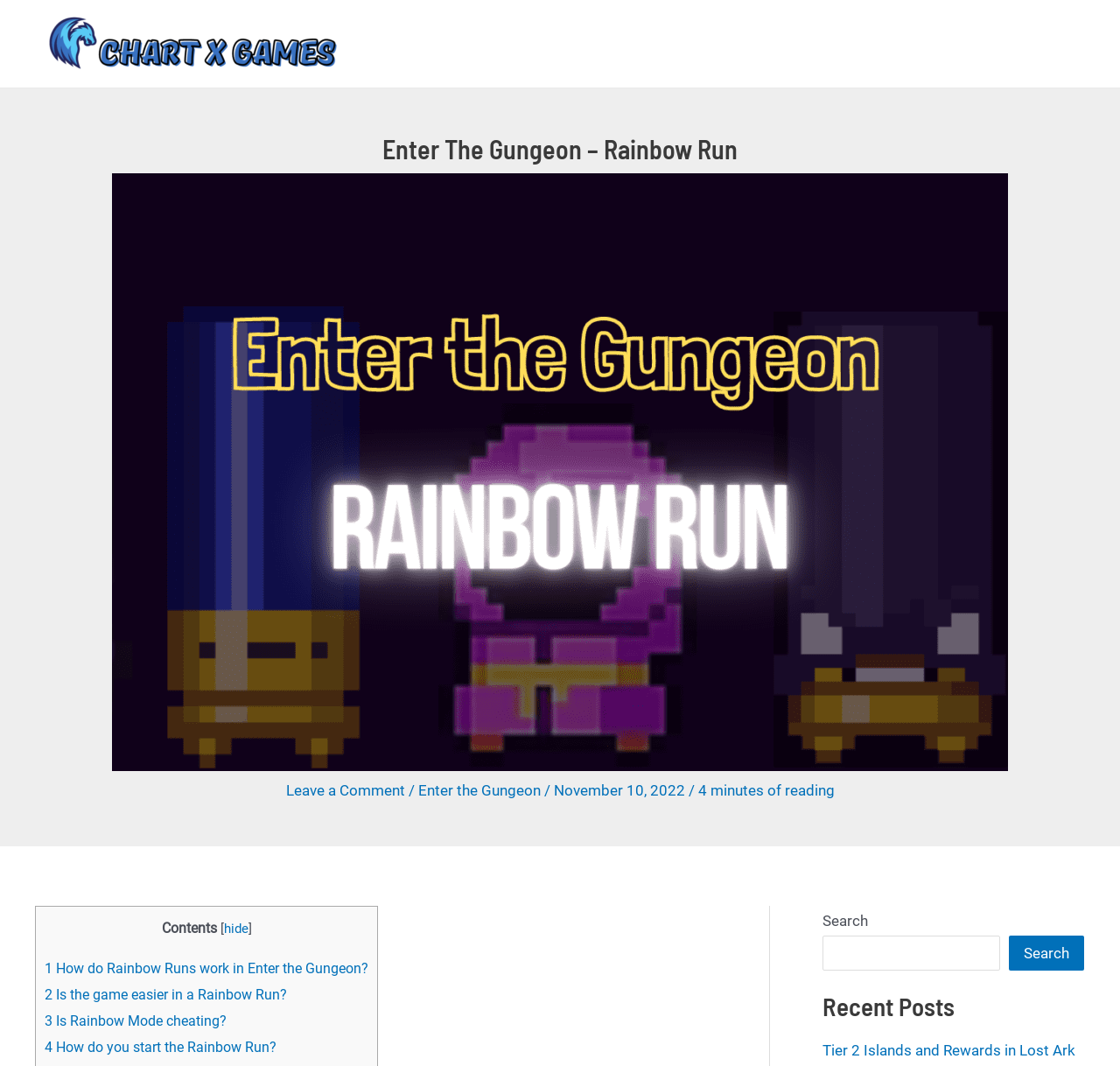Analyze the image and answer the question with as much detail as possible: 
What is the title of the recent post listed at the bottom of the page?

The recent post listed at the bottom of the page is titled 'Tier 2 Islands and Rewards in Lost Ark', which appears to be an article about the game Lost Ark.